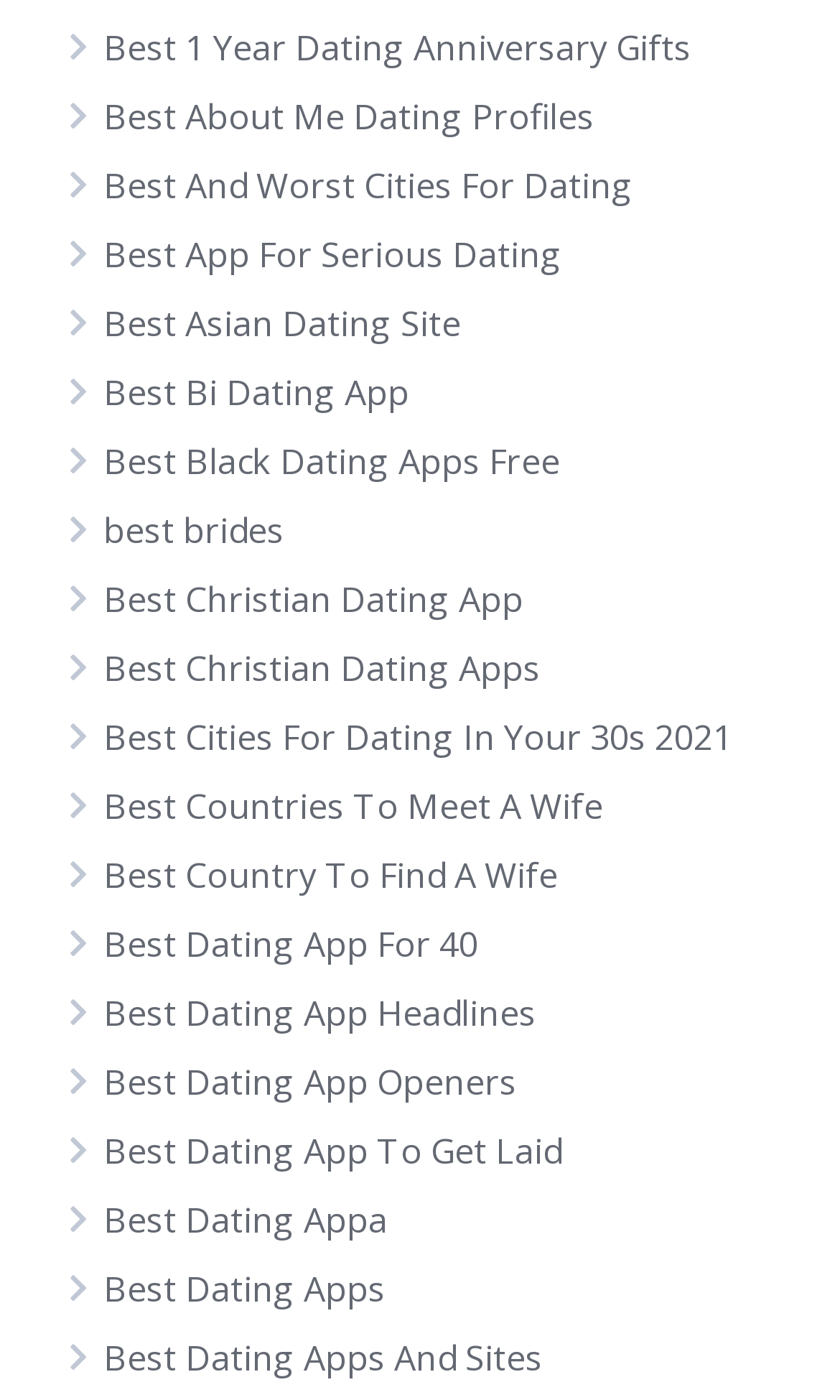Please specify the bounding box coordinates for the clickable region that will help you carry out the instruction: "Check out 'Best Dating Apps And Sites'".

[0.123, 0.953, 0.646, 0.987]